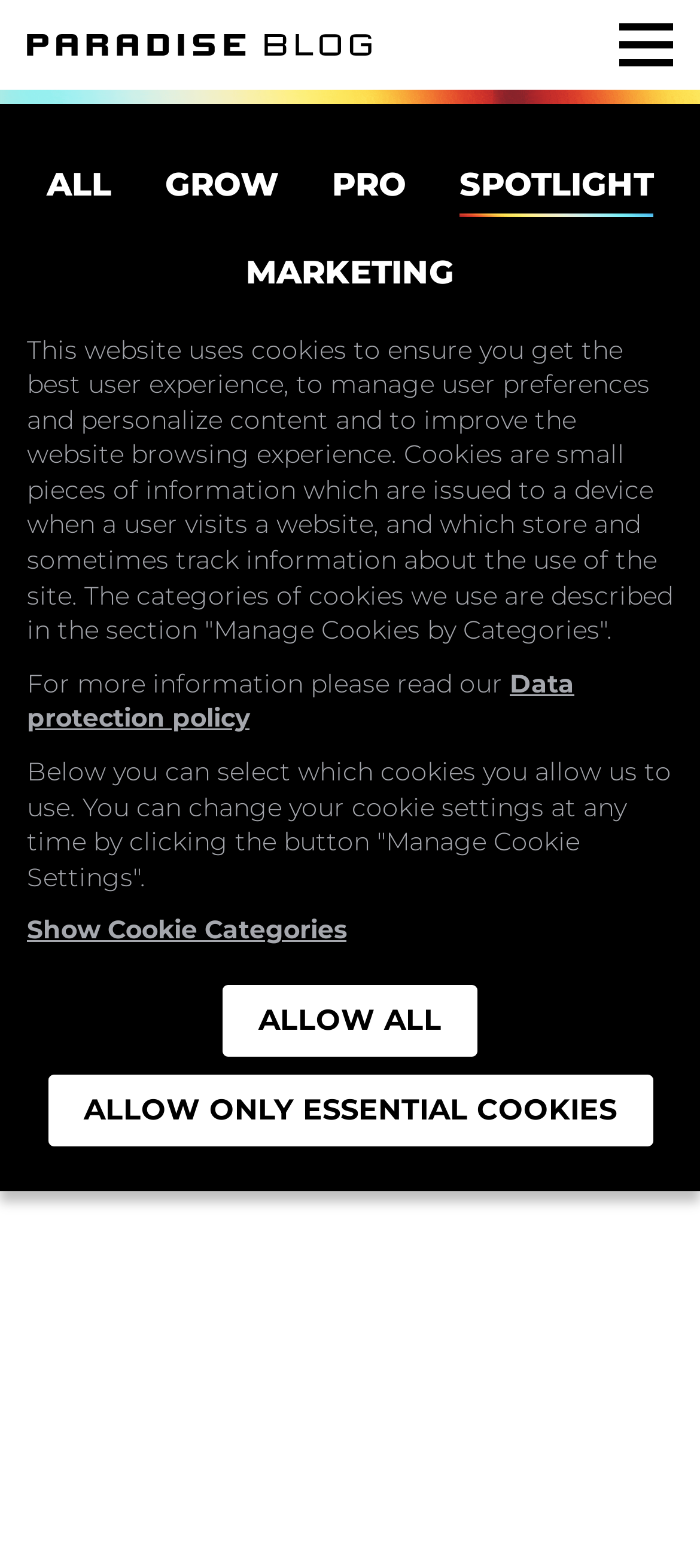Respond with a single word or phrase to the following question: How many categories of cookies are used on the website?

Not specified